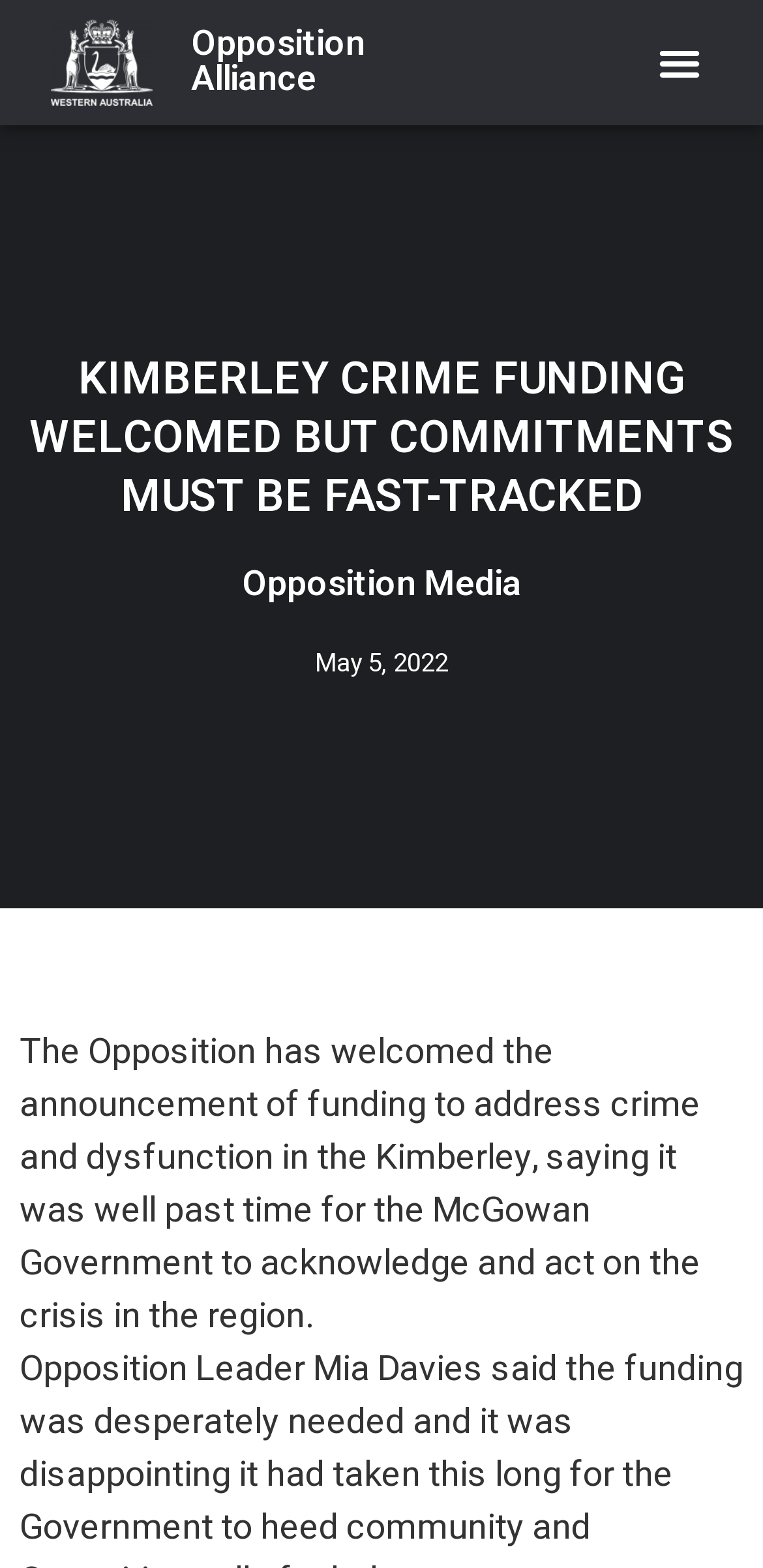Provide the bounding box coordinates for the UI element that is described as: "Opposition Alliance".

[0.25, 0.011, 0.478, 0.068]